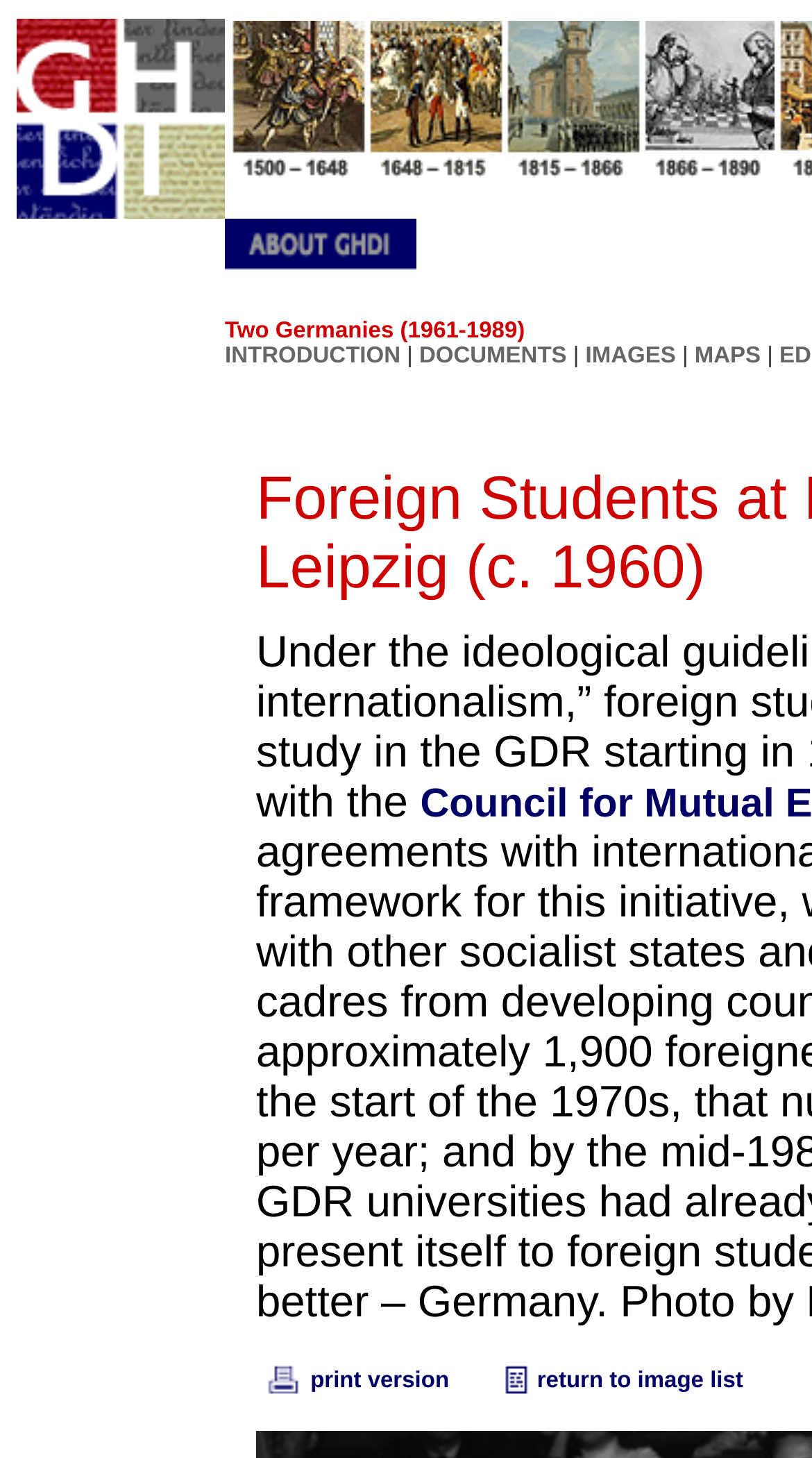Specify the bounding box coordinates of the region I need to click to perform the following instruction: "view IMAGES". The coordinates must be four float numbers in the range of 0 to 1, i.e., [left, top, right, bottom].

[0.721, 0.235, 0.832, 0.252]